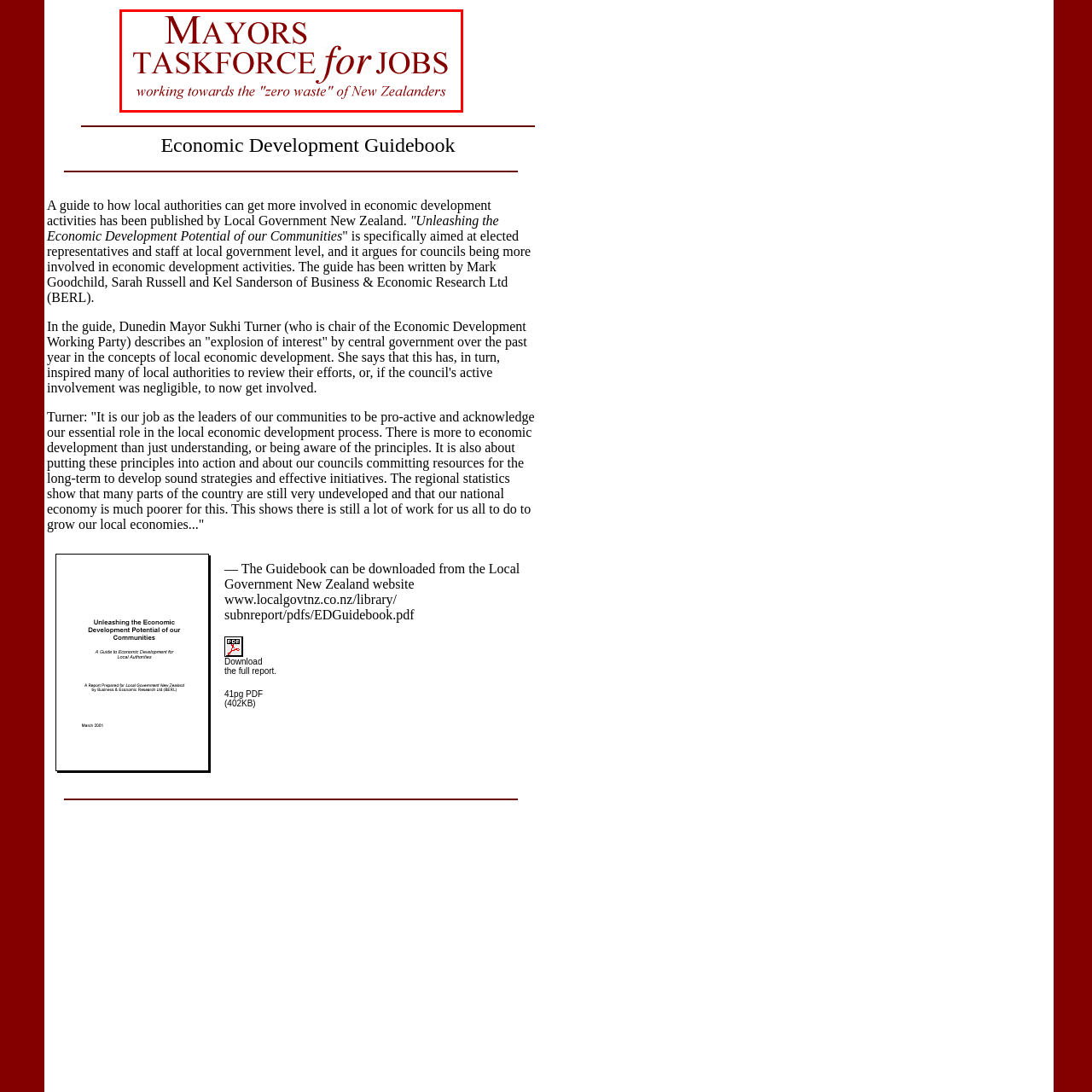Offer a detailed account of the image that is framed by the red bounding box.

The image prominently features the title "Mayors Taskforce for Jobs" in an elegant font, colored in deep red. Below the title, there is a tagline that reads "working towards the 'zero waste' of New Zealanders." This visual representation encapsulates the mission of the taskforce, highlighting its commitment to job creation and sustainable practices within New Zealand's communities. The design reflects a professional and advocacy-oriented purpose, aiming to engage local authorities and citizens alike in economic development initiatives that prioritize environmental mindfulness and community involvement.